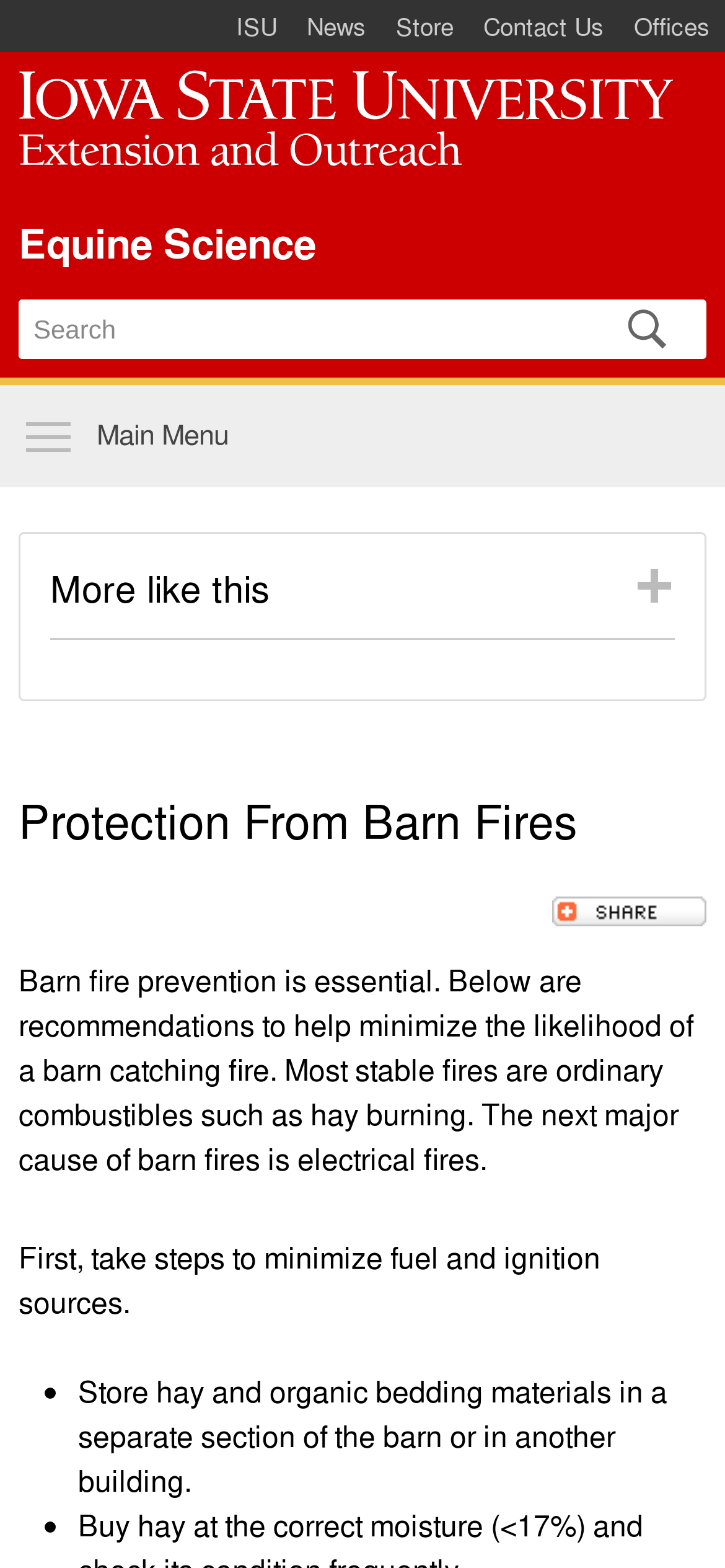What is the purpose of the search form?
Provide a well-explained and detailed answer to the question.

The search form is provided on the webpage, which allows users to search for specific content, as indicated by the heading 'Search form' and the presence of a search textbox and button.